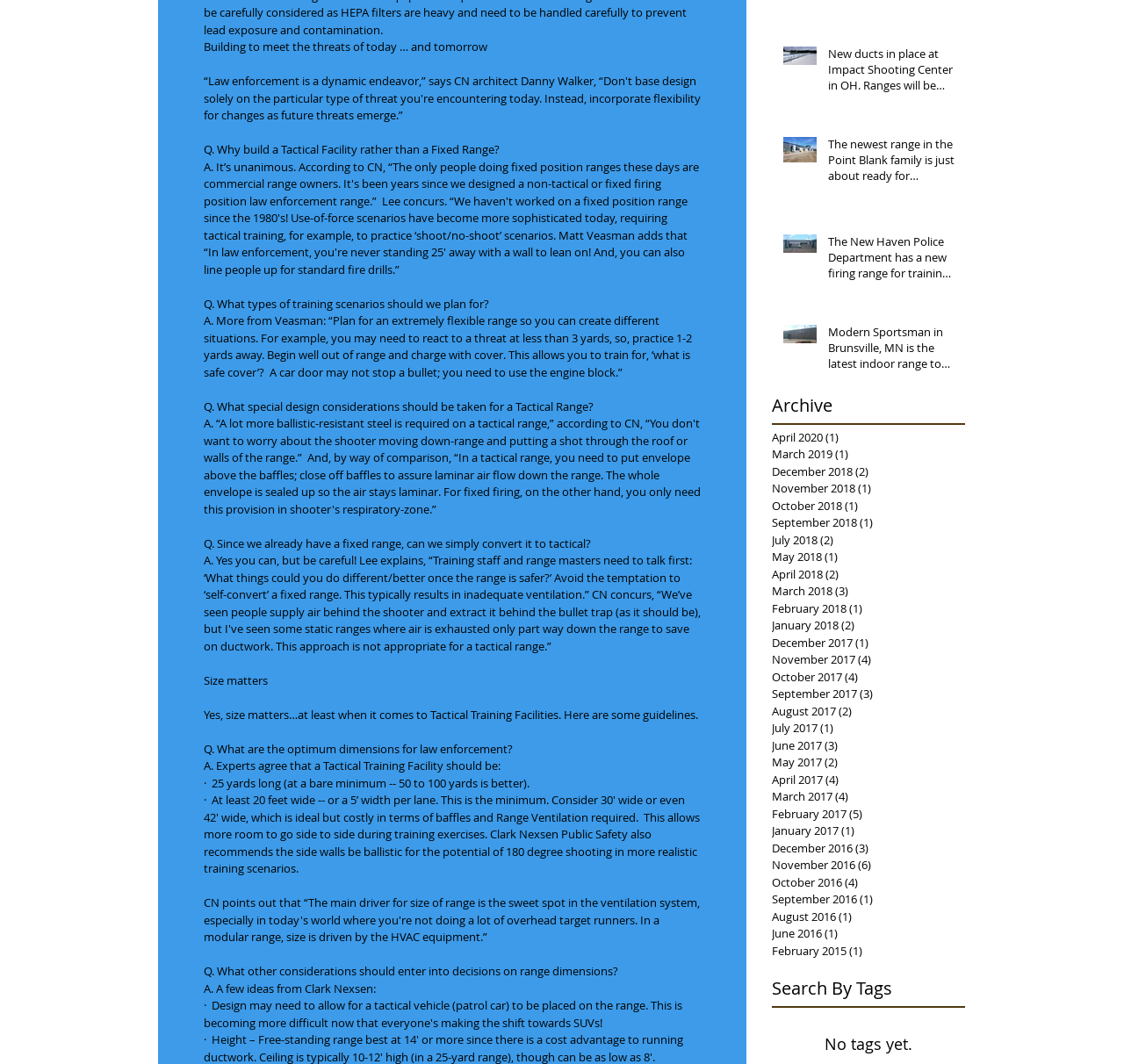Locate the bounding box coordinates of the element that should be clicked to execute the following instruction: "Click on the 'Archive' heading".

[0.687, 0.369, 0.859, 0.393]